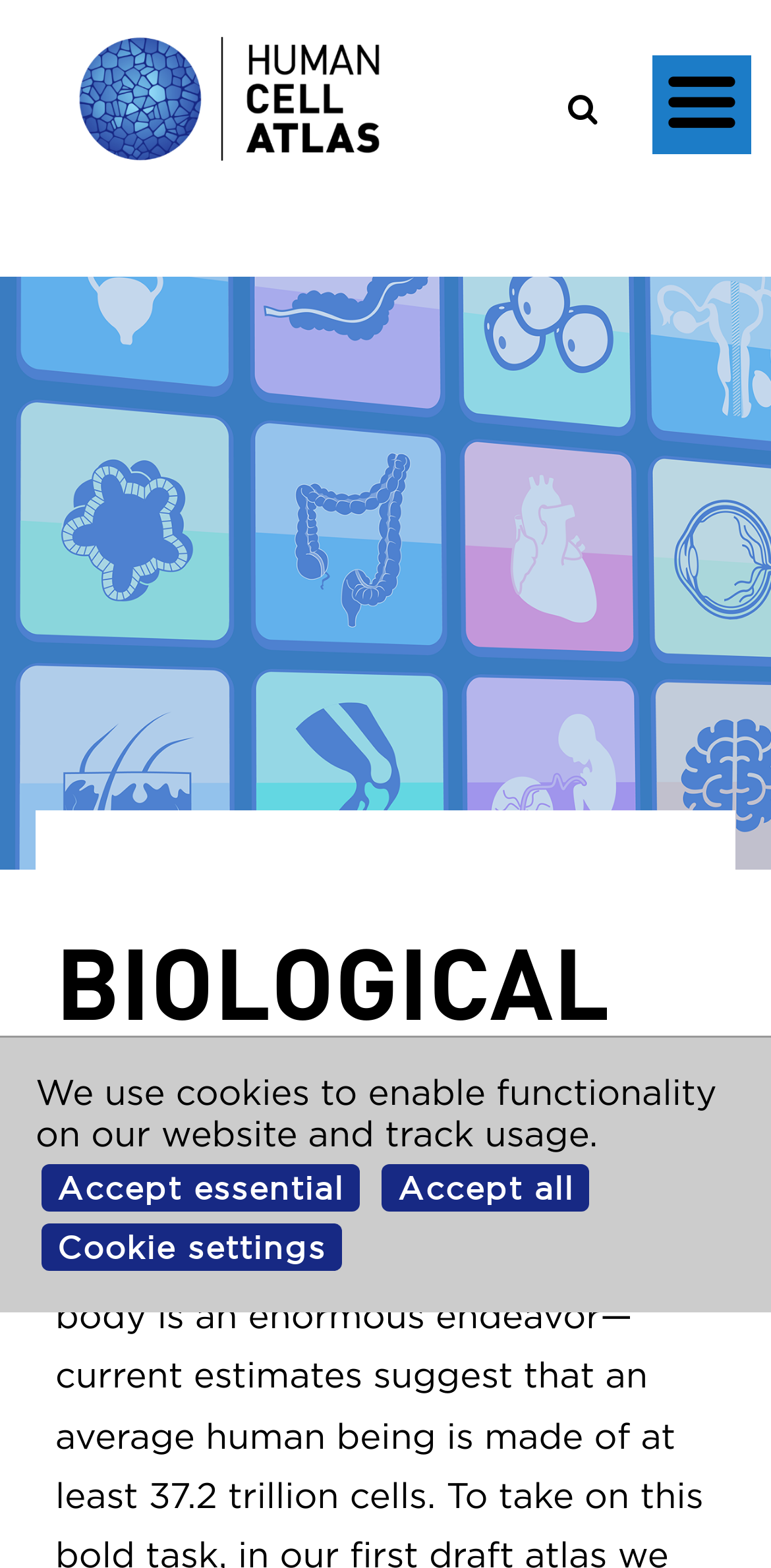Provide the bounding box coordinates, formatted as (top-left x, top-left y, bottom-right x, bottom-right y), with all values being floating point numbers between 0 and 1. Identify the bounding box of the UI element that matches the description: aria-label="Open search box"

[0.696, 0.033, 0.815, 0.108]